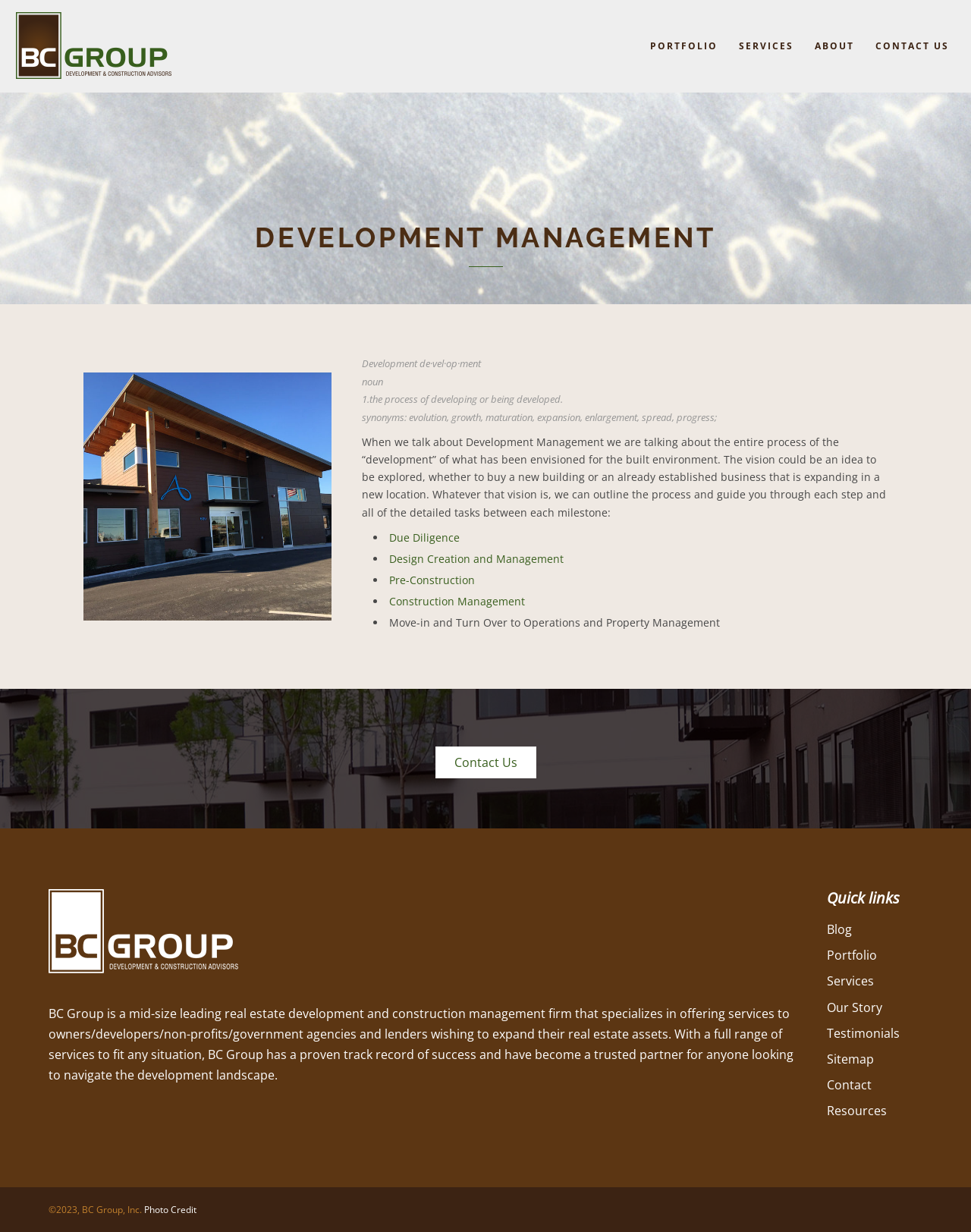Please determine the bounding box coordinates of the area that needs to be clicked to complete this task: 'Click the 'BC Group' logo'. The coordinates must be four float numbers between 0 and 1, formatted as [left, top, right, bottom].

[0.012, 0.006, 0.184, 0.069]